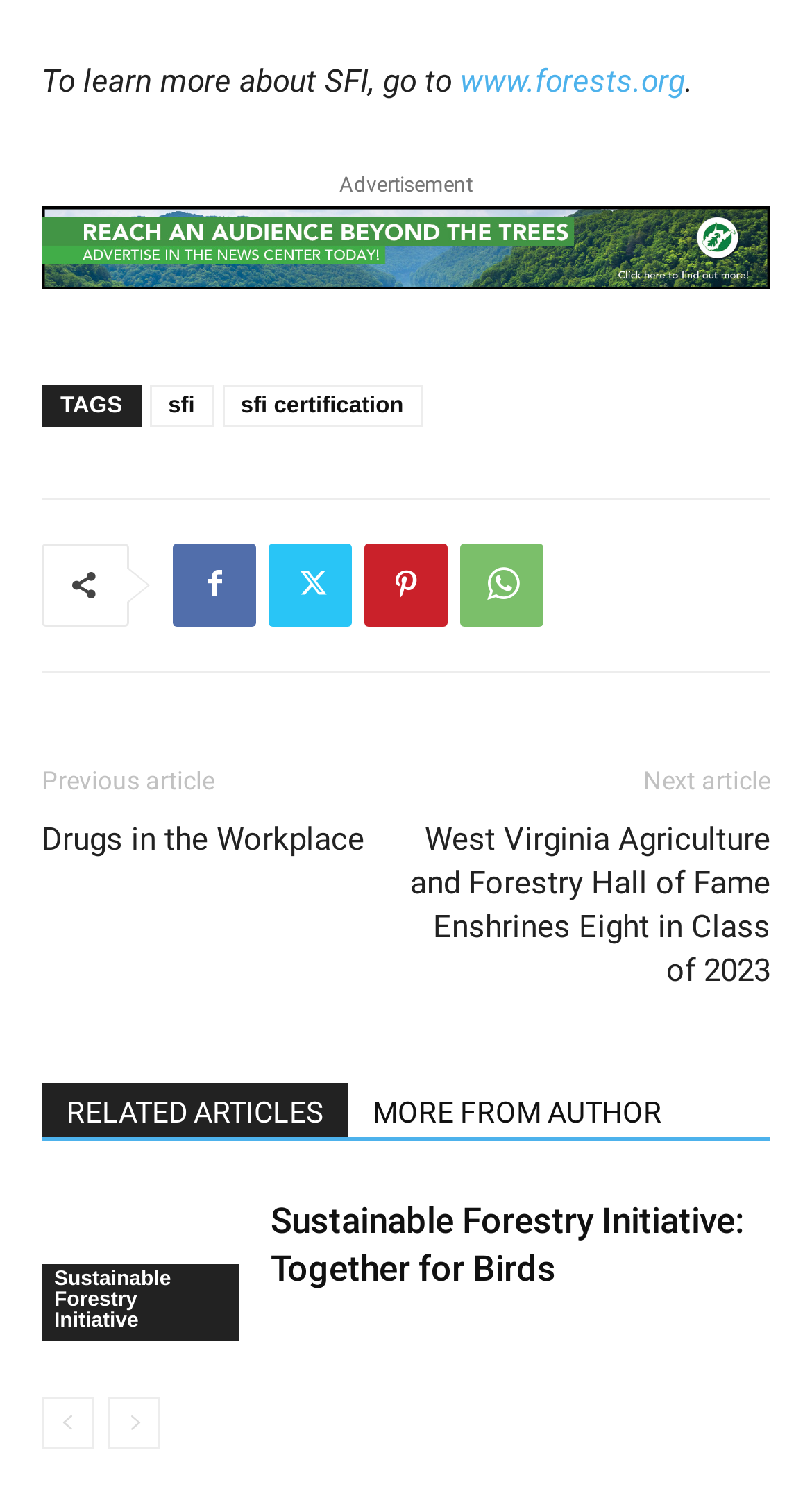Given the description of the UI element: "aria-label="WVFA_Banner_0718"", predict the bounding box coordinates in the form of [left, top, right, bottom], with each value being a float between 0 and 1.

[0.051, 0.137, 0.949, 0.193]